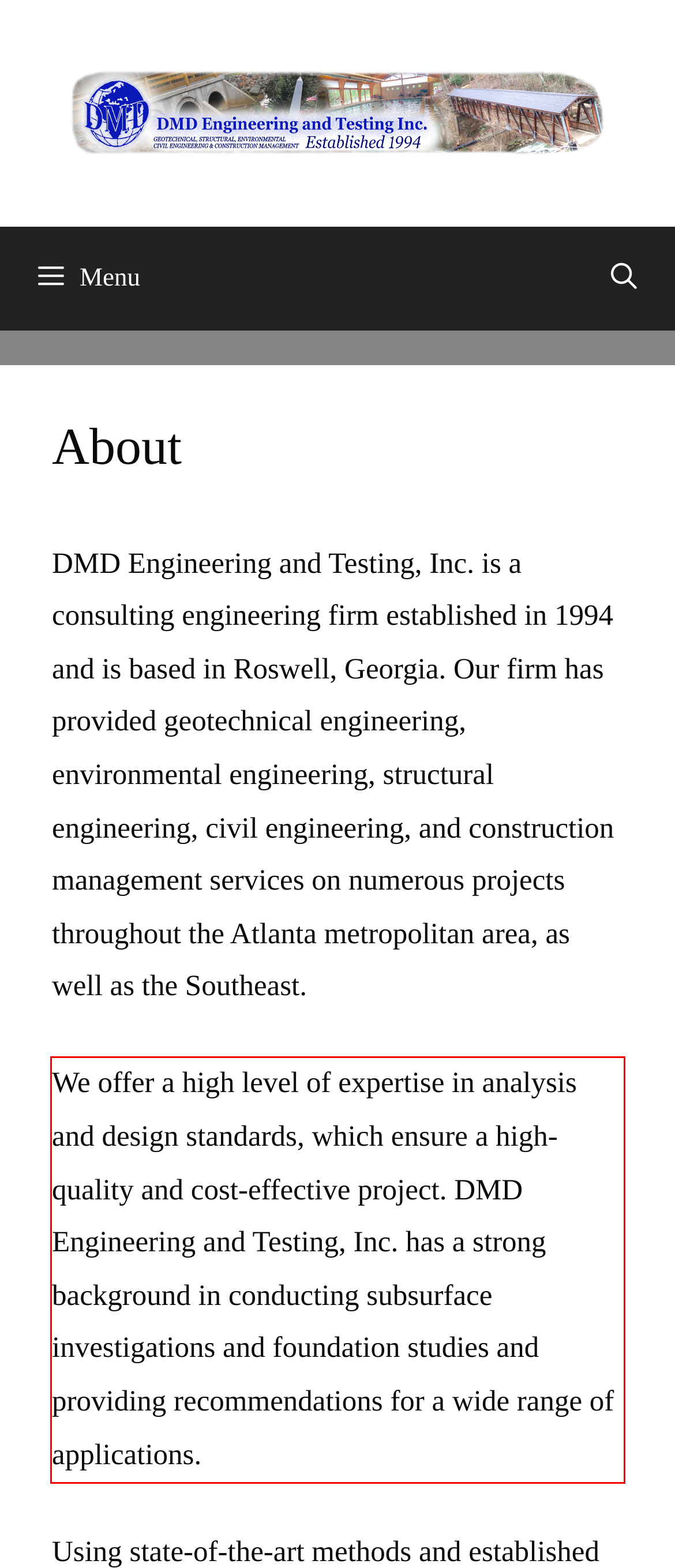Using the webpage screenshot, recognize and capture the text within the red bounding box.

We offer a high level of expertise in analysis and design standards, which ensure a high-quality and cost-effective project. DMD Engineering and Testing, Inc. has a strong background in conducting subsurface investigations and foundation studies and providing recommendations for a wide range of applications.